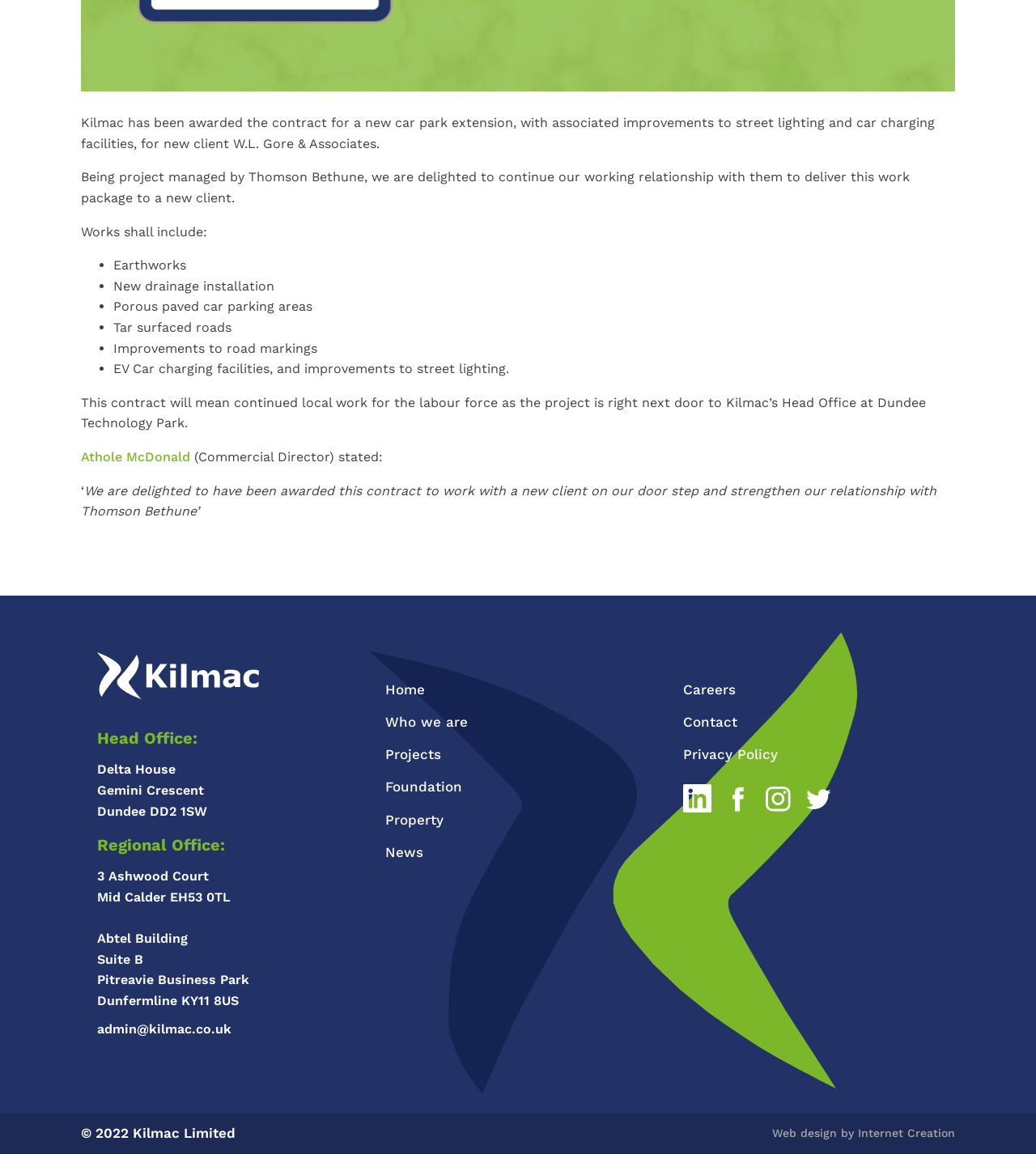Locate the bounding box coordinates of the element's region that should be clicked to carry out the following instruction: "Contact us via 'admin@kilmac.co.uk'". The coordinates need to be four float numbers between 0 and 1, i.e., [left, top, right, bottom].

[0.094, 0.883, 0.223, 0.901]